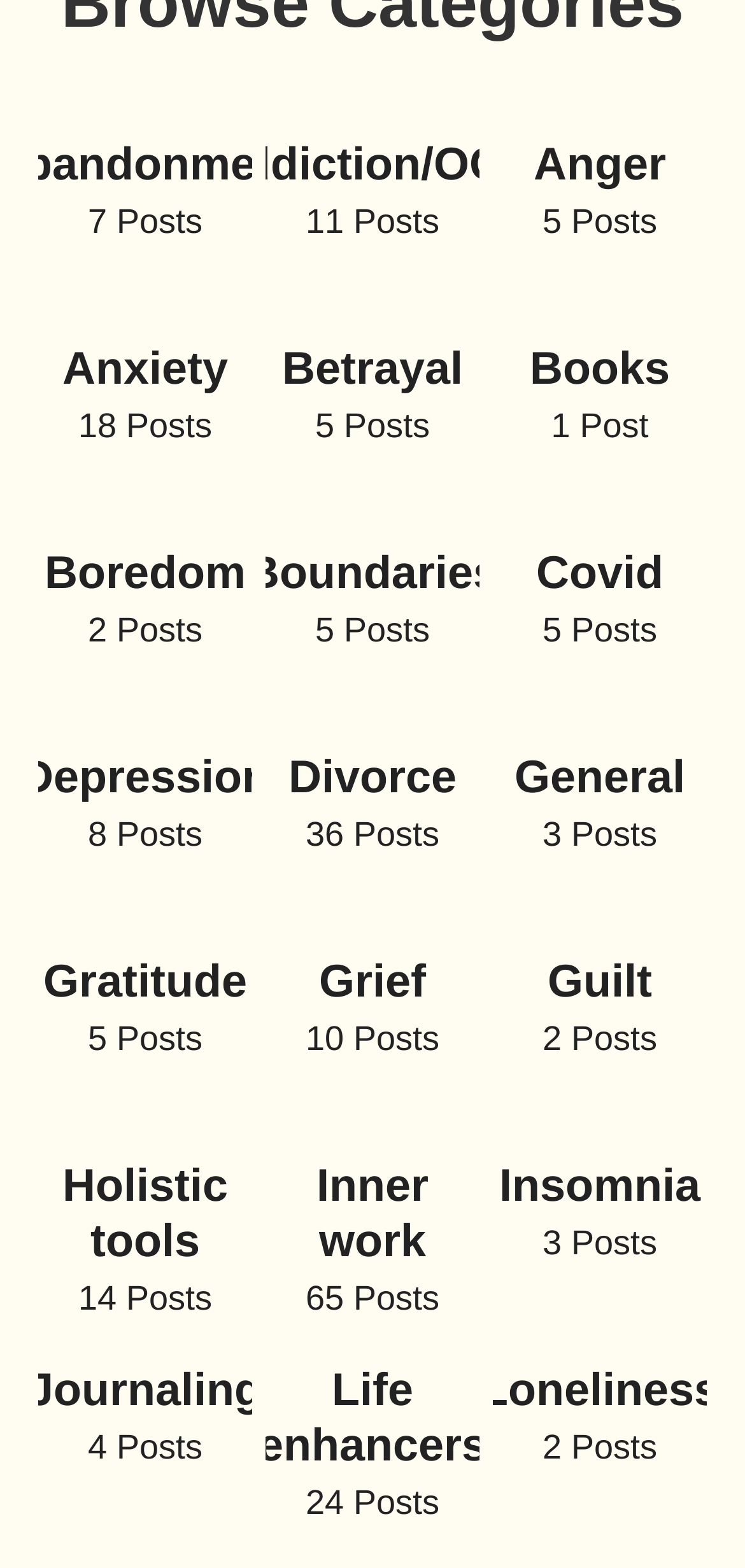Please locate the bounding box coordinates for the element that should be clicked to achieve the following instruction: "Learn about Journaling". Ensure the coordinates are given as four float numbers between 0 and 1, i.e., [left, top, right, bottom].

[0.051, 0.858, 0.338, 0.98]